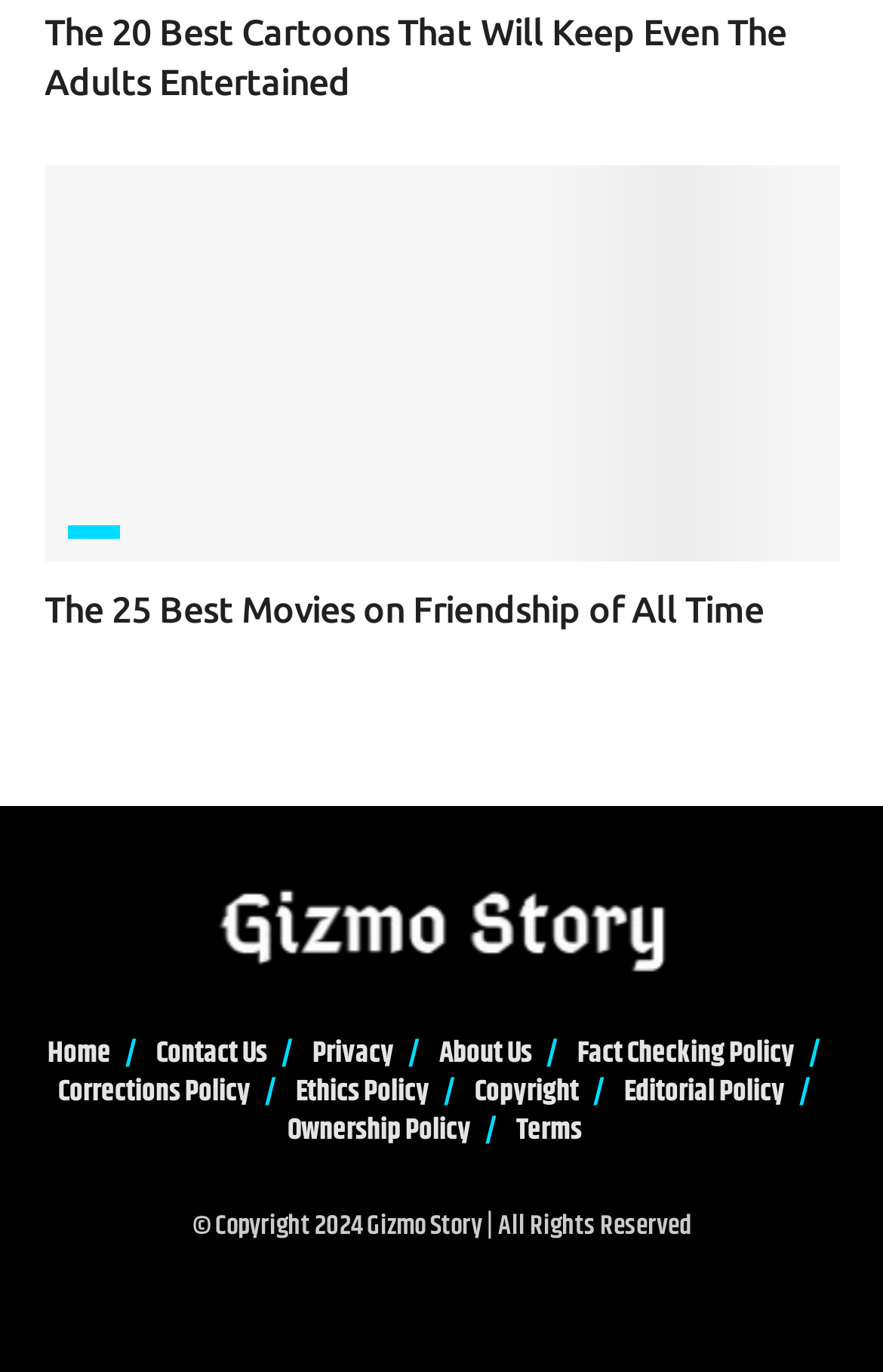Please identify the bounding box coordinates of the region to click in order to complete the task: "Read about SGA Board of Directors". The coordinates must be four float numbers between 0 and 1, specified as [left, top, right, bottom].

None